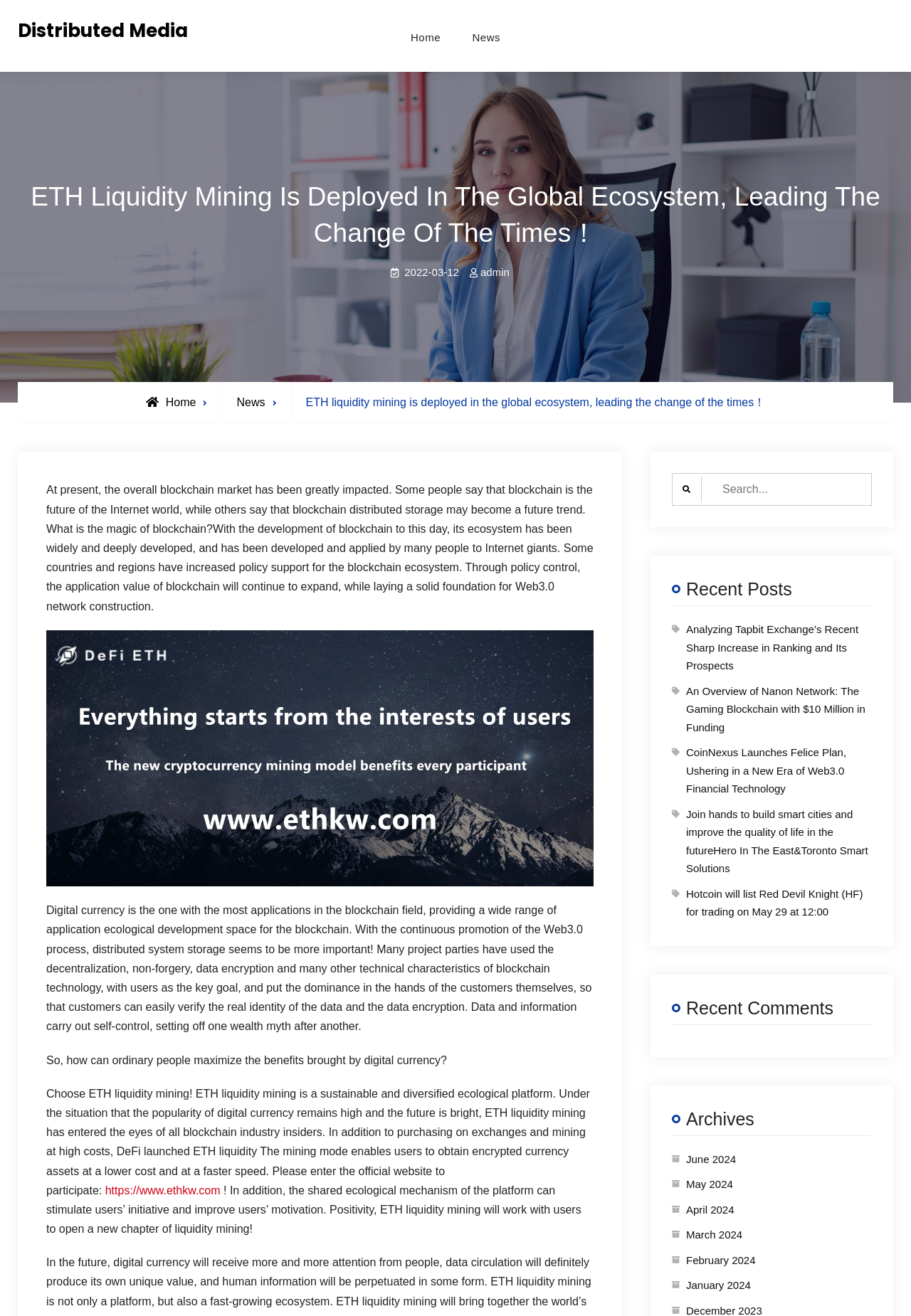Based on the description "January 2024", find the bounding box of the specified UI element.

[0.753, 0.972, 0.824, 0.981]